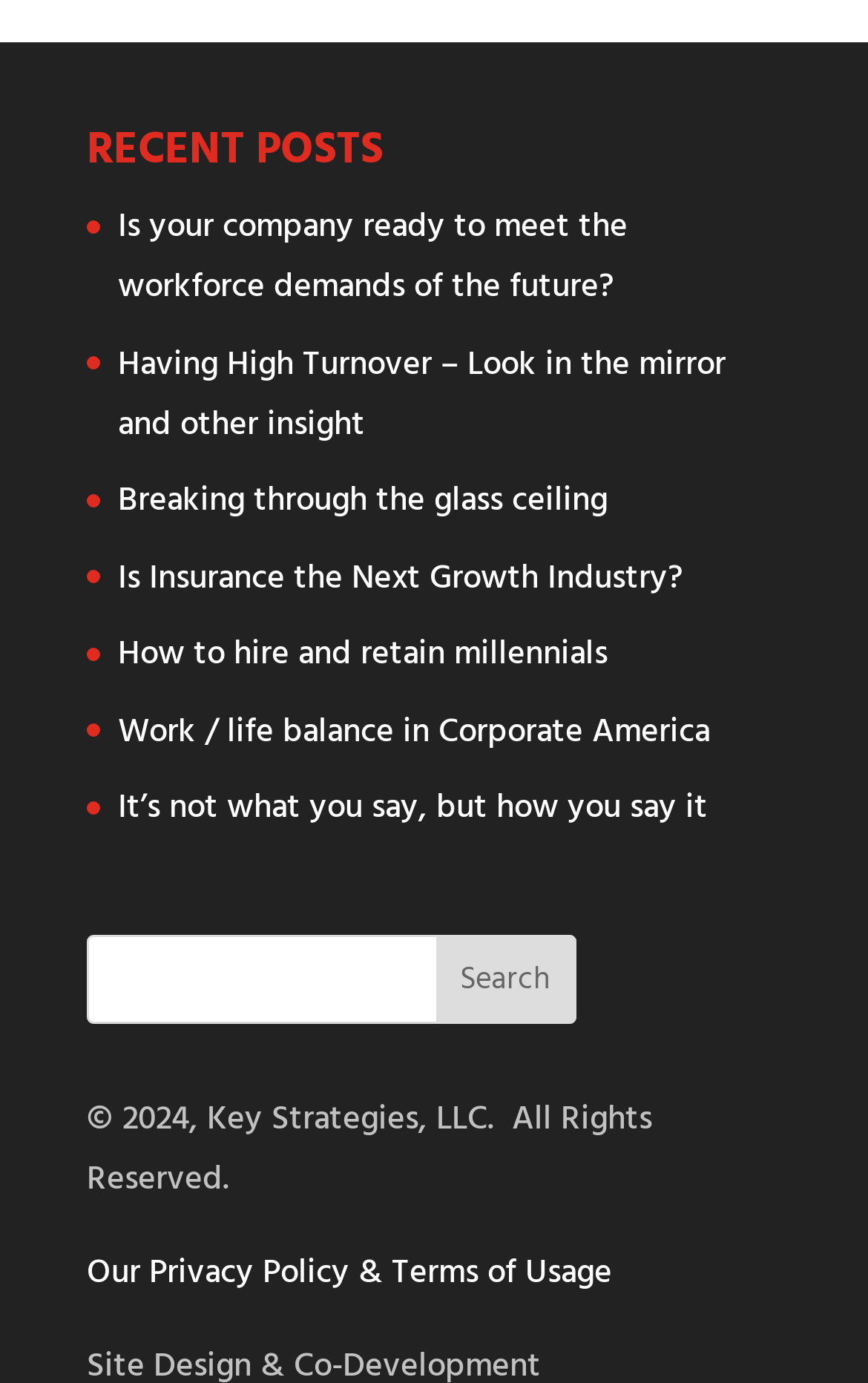With reference to the image, please provide a detailed answer to the following question: What is the purpose of the search bar?

The search bar is located at the bottom of the webpage, and it has a textbox and a search button. This suggests that users can input keywords to search for specific posts, indicating that the purpose of the search bar is to search posts.